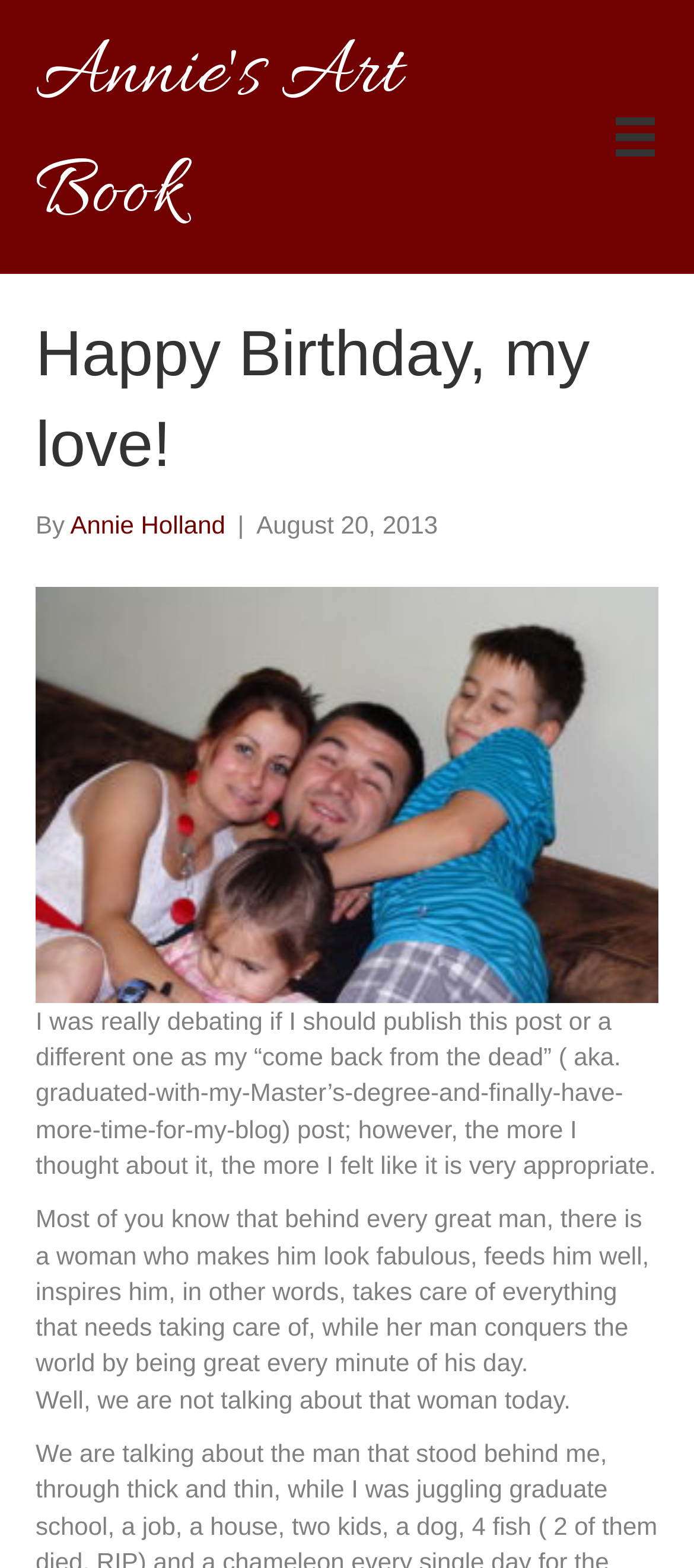Determine and generate the text content of the webpage's headline.

Annie's Art Book